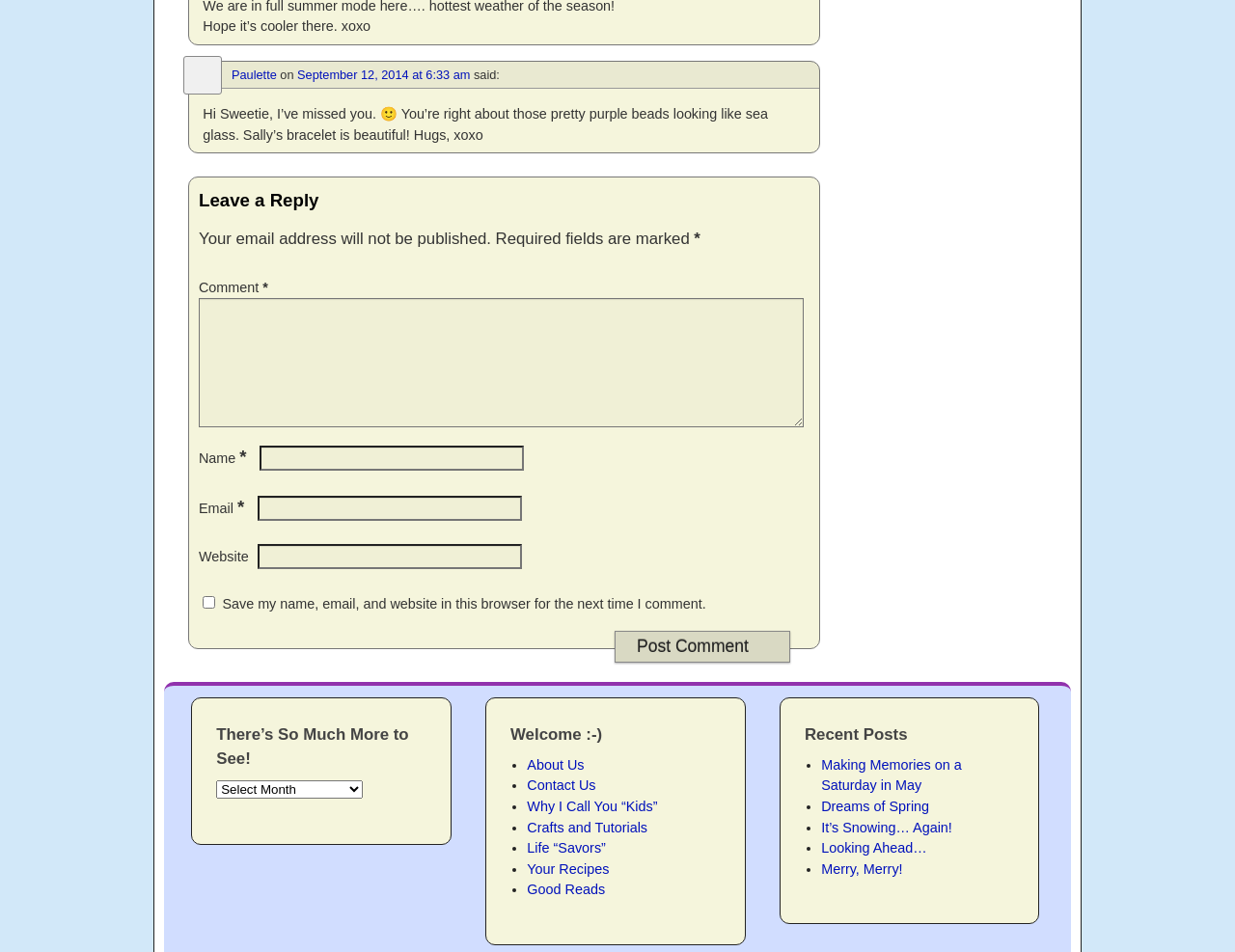Find the bounding box of the UI element described as follows: "Good Reads".

[0.427, 0.926, 0.49, 0.943]